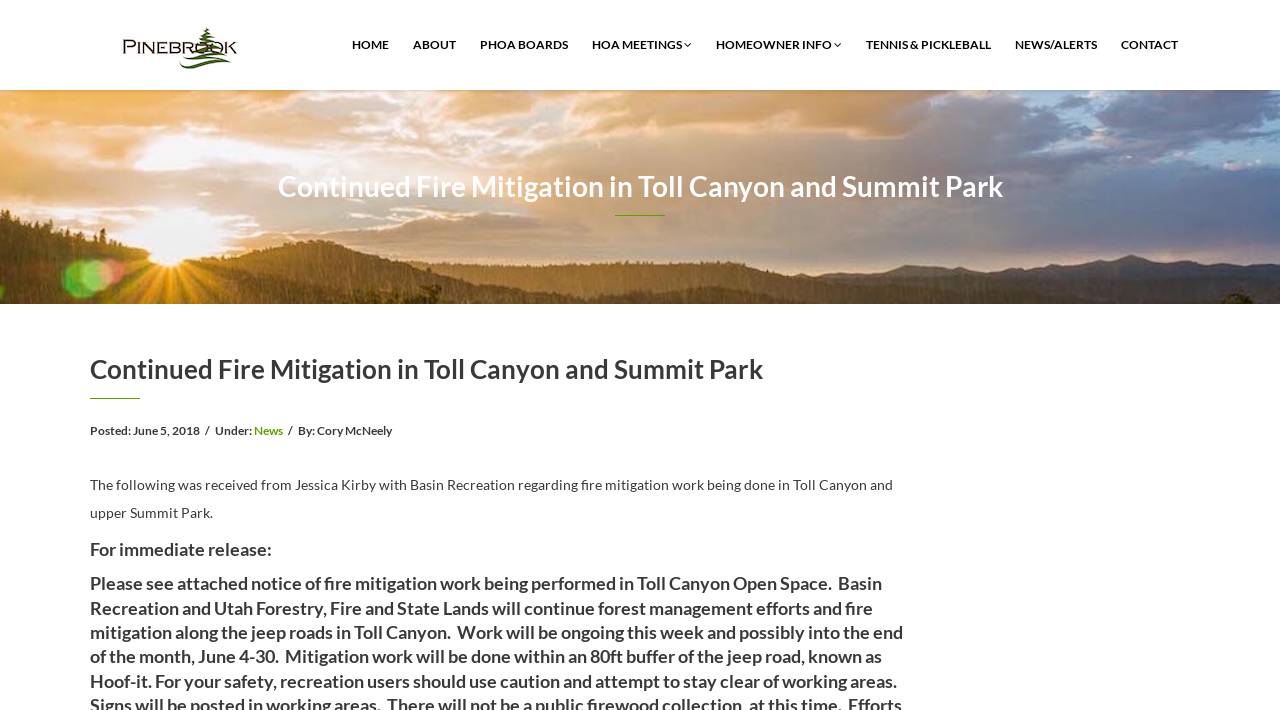Can you extract the primary headline text from the webpage?

Continued Fire Mitigation in Toll Canyon and Summit Park